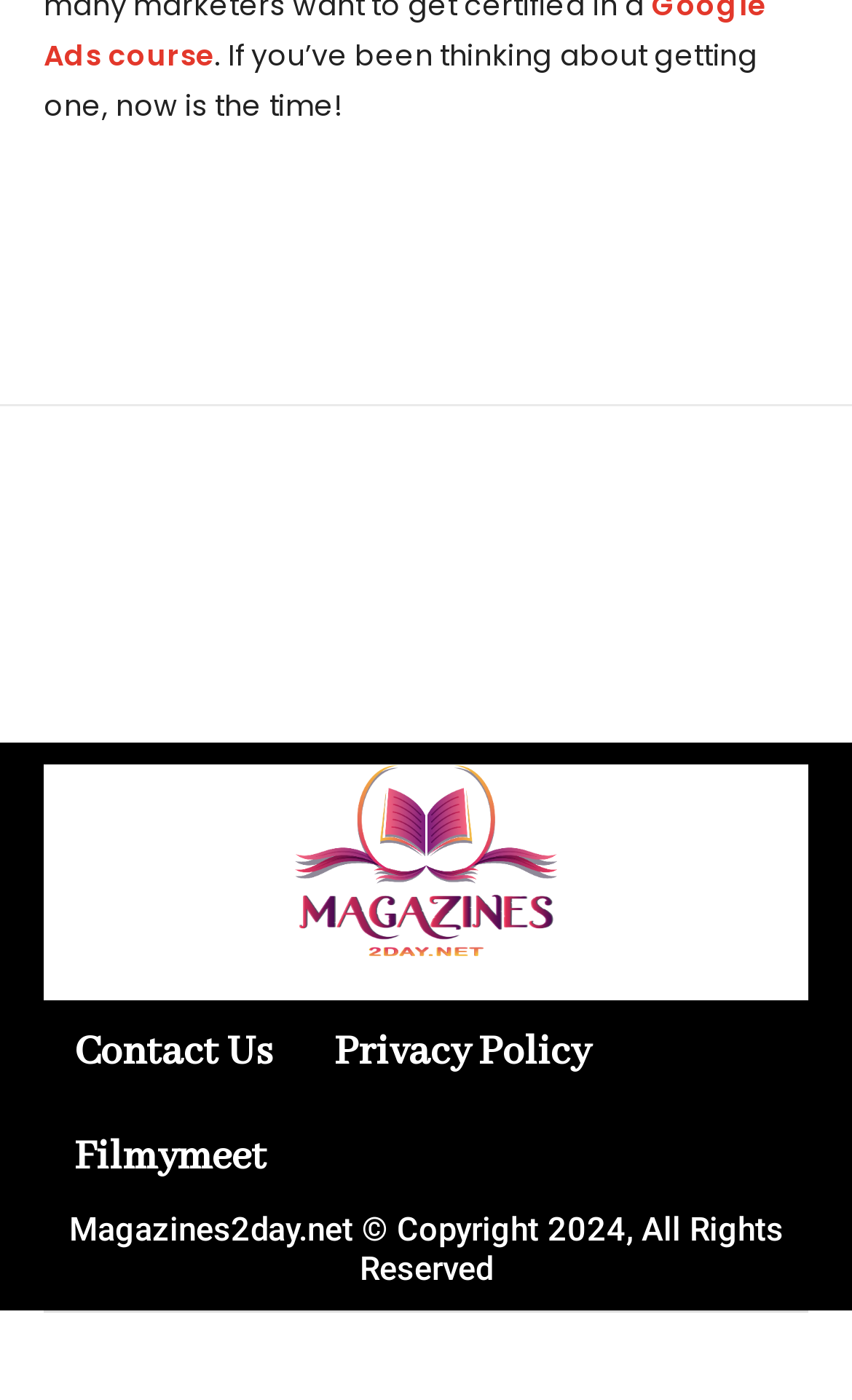Reply to the question with a single word or phrase:
How many links are there at the top of the webpage?

3